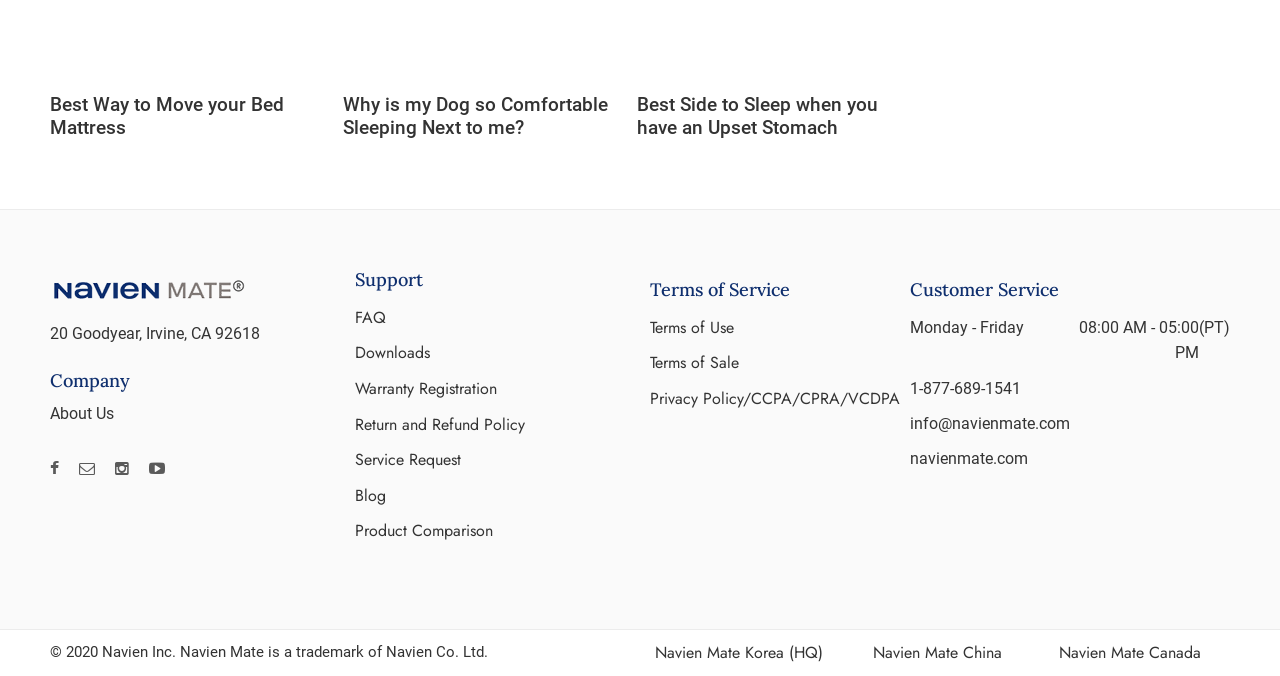Please identify the bounding box coordinates of the clickable area that will fulfill the following instruction: "Contact customer service via phone". The coordinates should be in the format of four float numbers between 0 and 1, i.e., [left, top, right, bottom].

[0.711, 0.561, 0.798, 0.589]